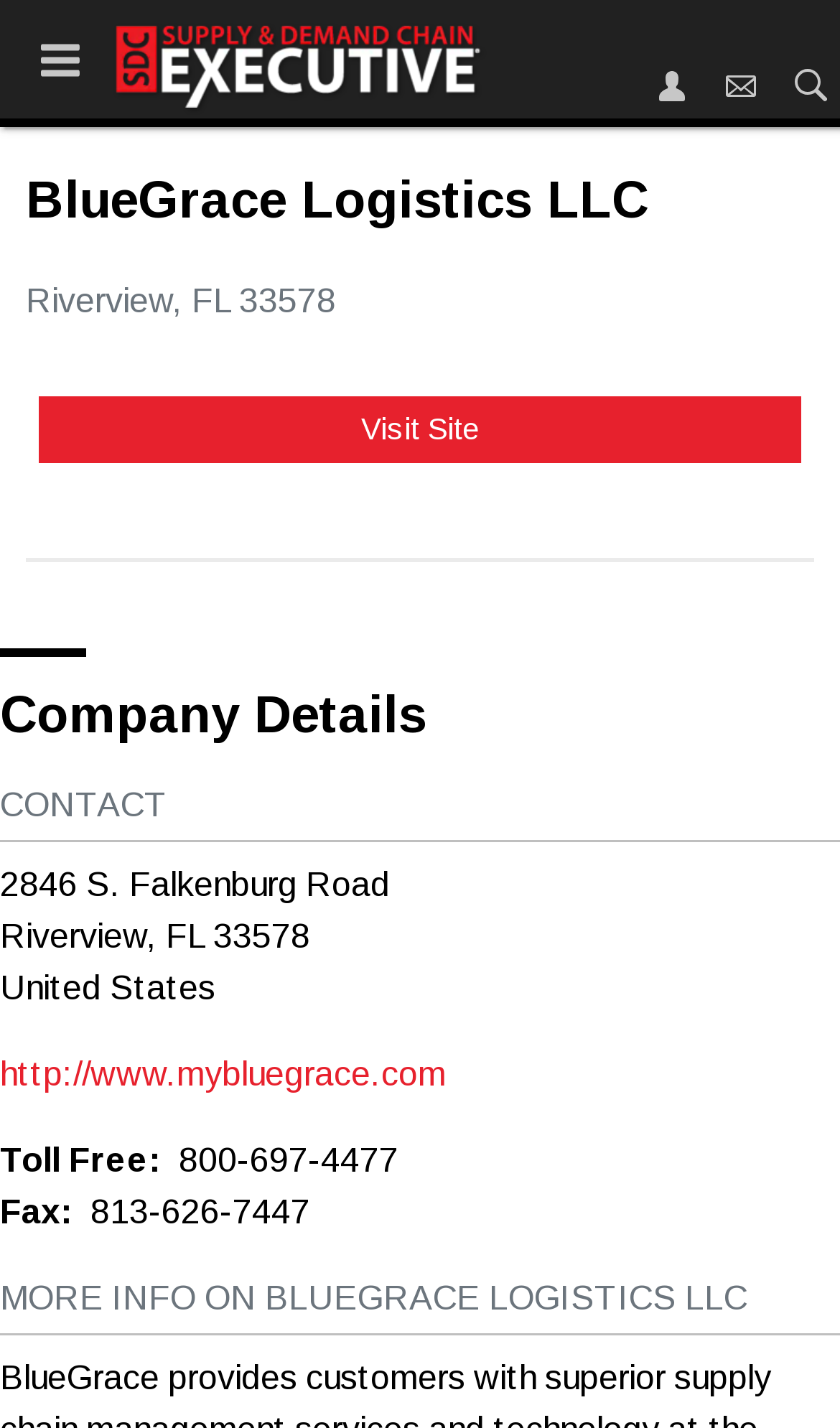Using the description "aria-label="Toggle Menu"", locate and provide the bounding box of the UI element.

[0.041, 0.023, 0.103, 0.06]